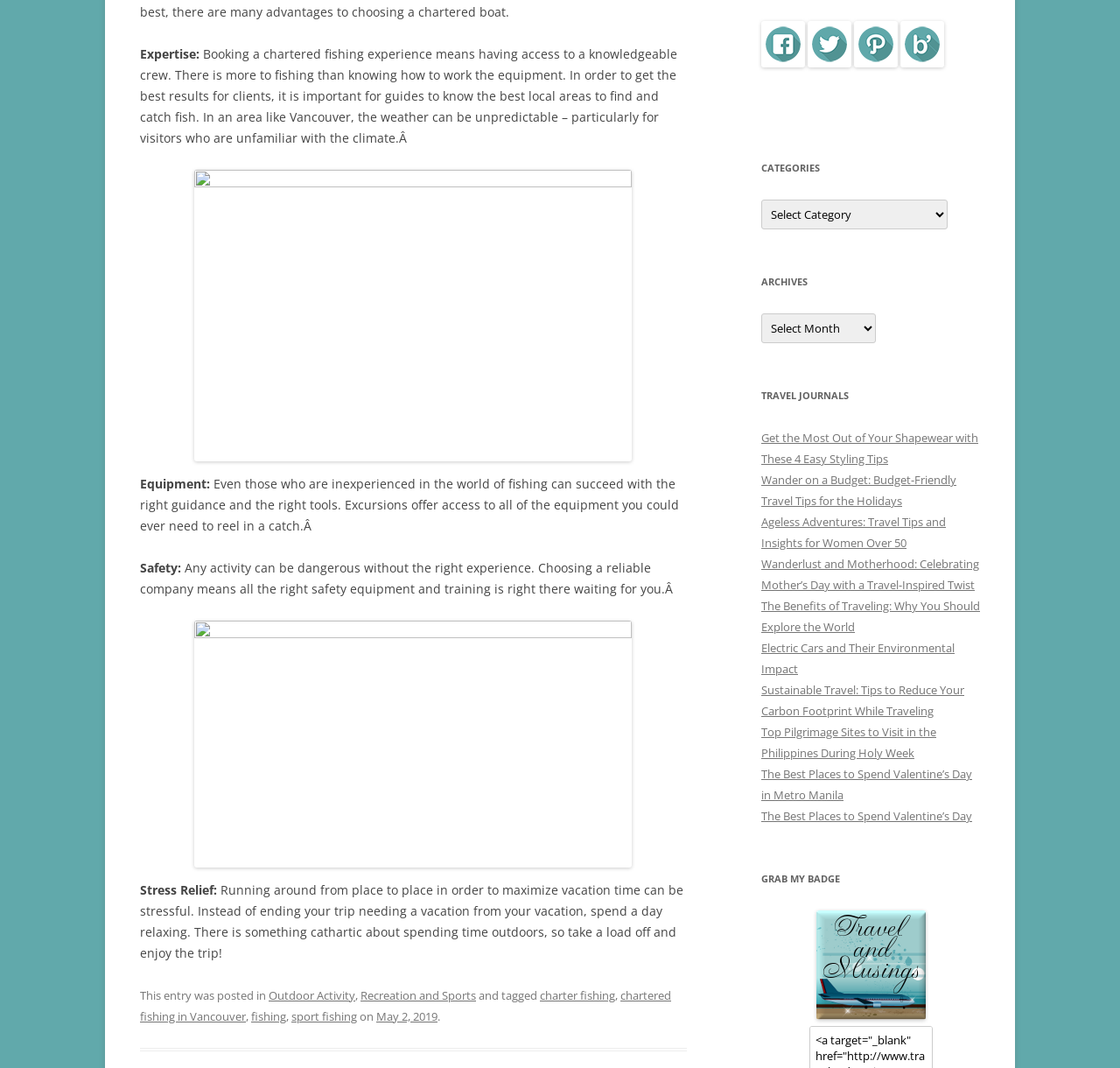Identify the bounding box coordinates for the region to click in order to carry out this instruction: "Click the 'Outdoor Activity' link". Provide the coordinates using four float numbers between 0 and 1, formatted as [left, top, right, bottom].

[0.24, 0.924, 0.317, 0.939]